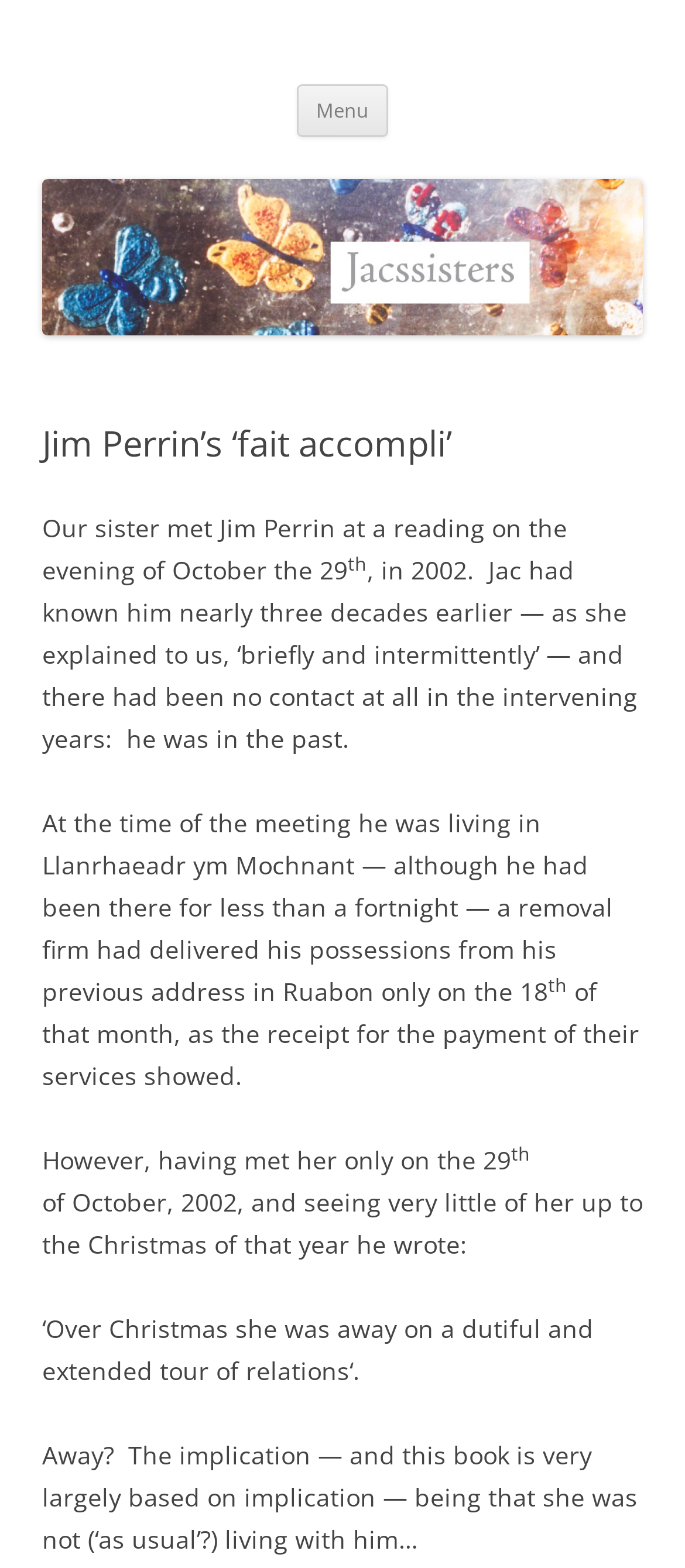What is the topic of the blog post?
Answer with a single word or short phrase according to what you see in the image.

Jim Perrin